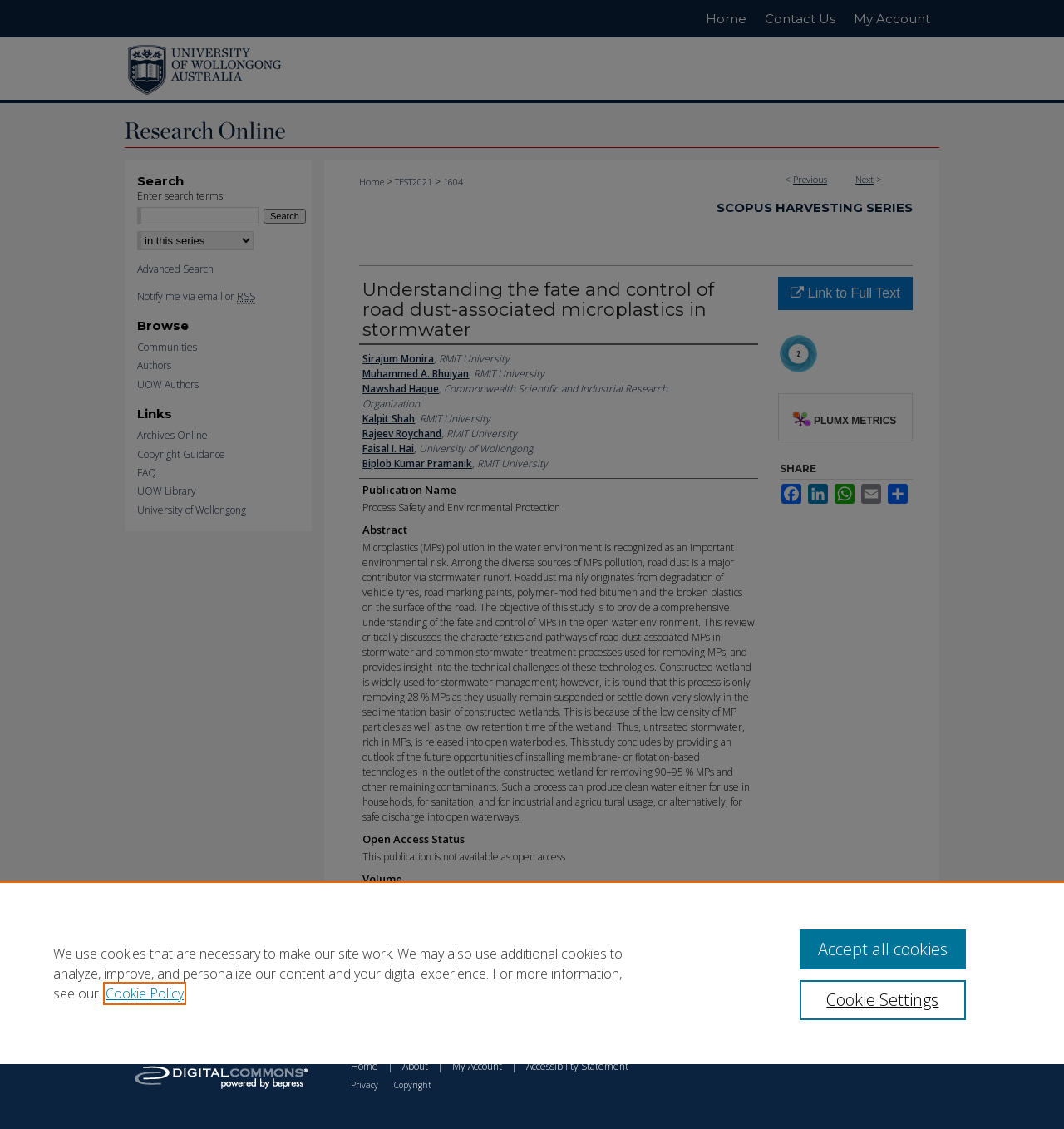Based on what you see in the screenshot, provide a thorough answer to this question: Who is the first author of the study?

I found the answer by looking at the 'Authors' section and the first link 'Sirajum Monira, RMIT University'.